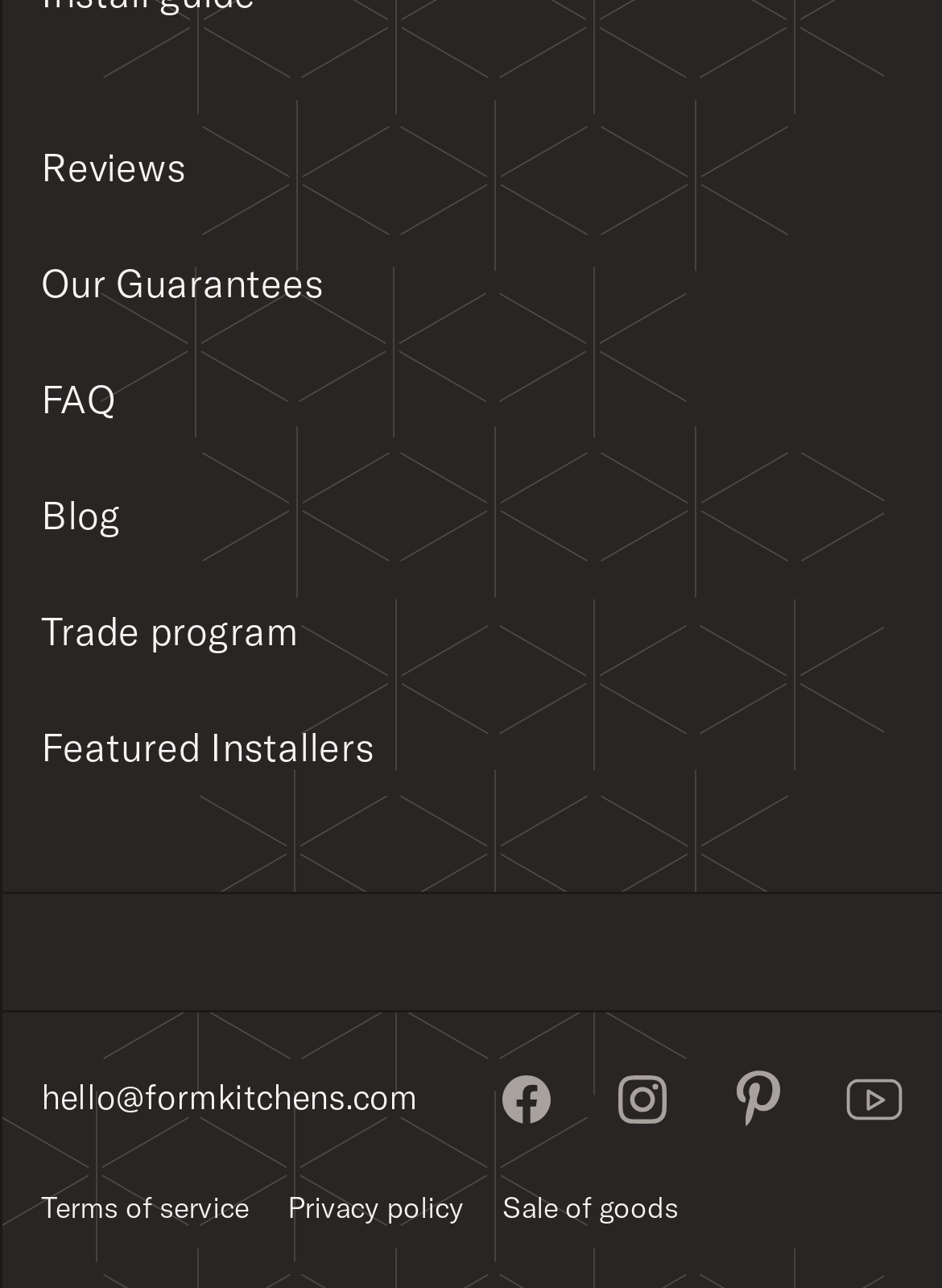How many links are there in the top navigation bar?
Please provide a single word or phrase as the answer based on the screenshot.

6